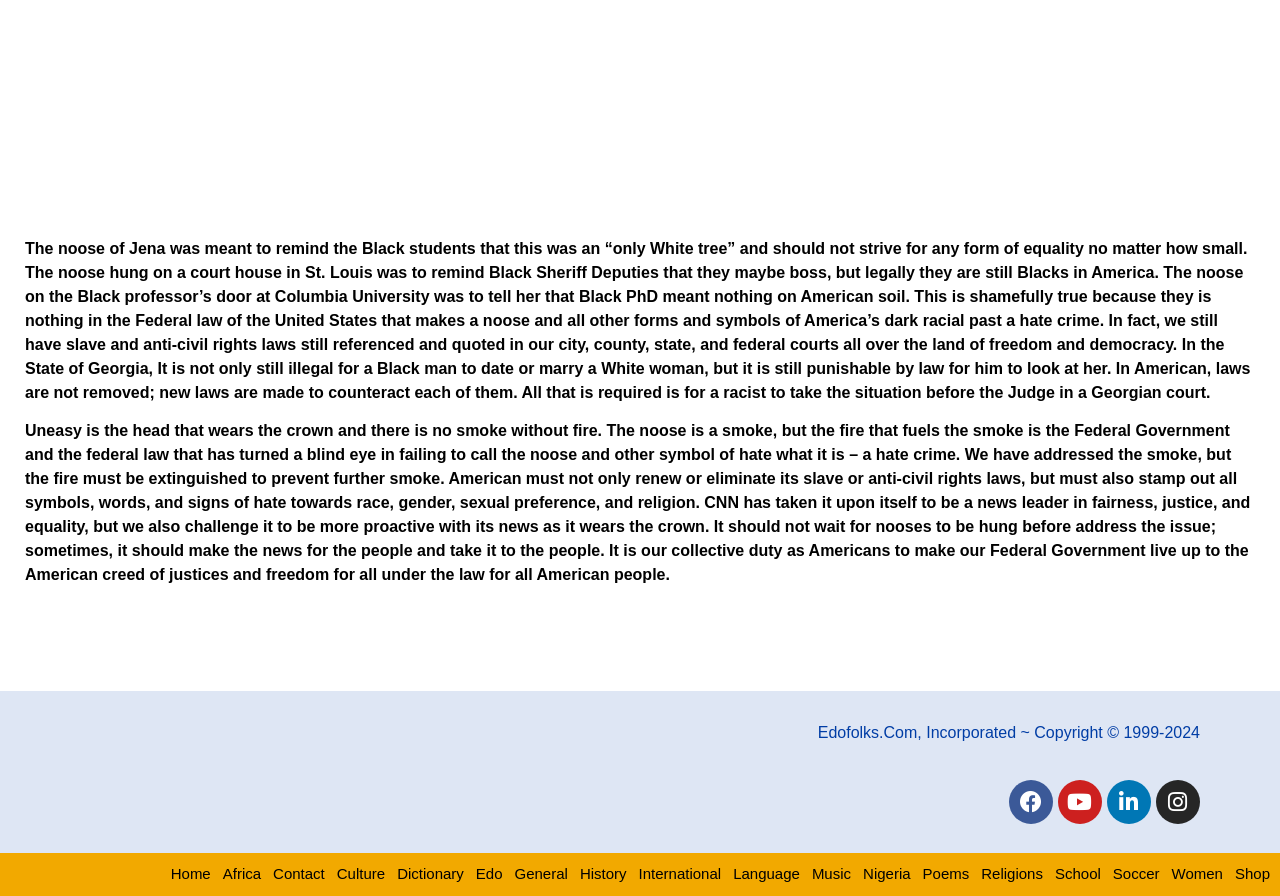Please determine the bounding box coordinates of the element's region to click in order to carry out the following instruction: "Click on the Facebook link". The coordinates should be four float numbers between 0 and 1, i.e., [left, top, right, bottom].

[0.788, 0.87, 0.823, 0.919]